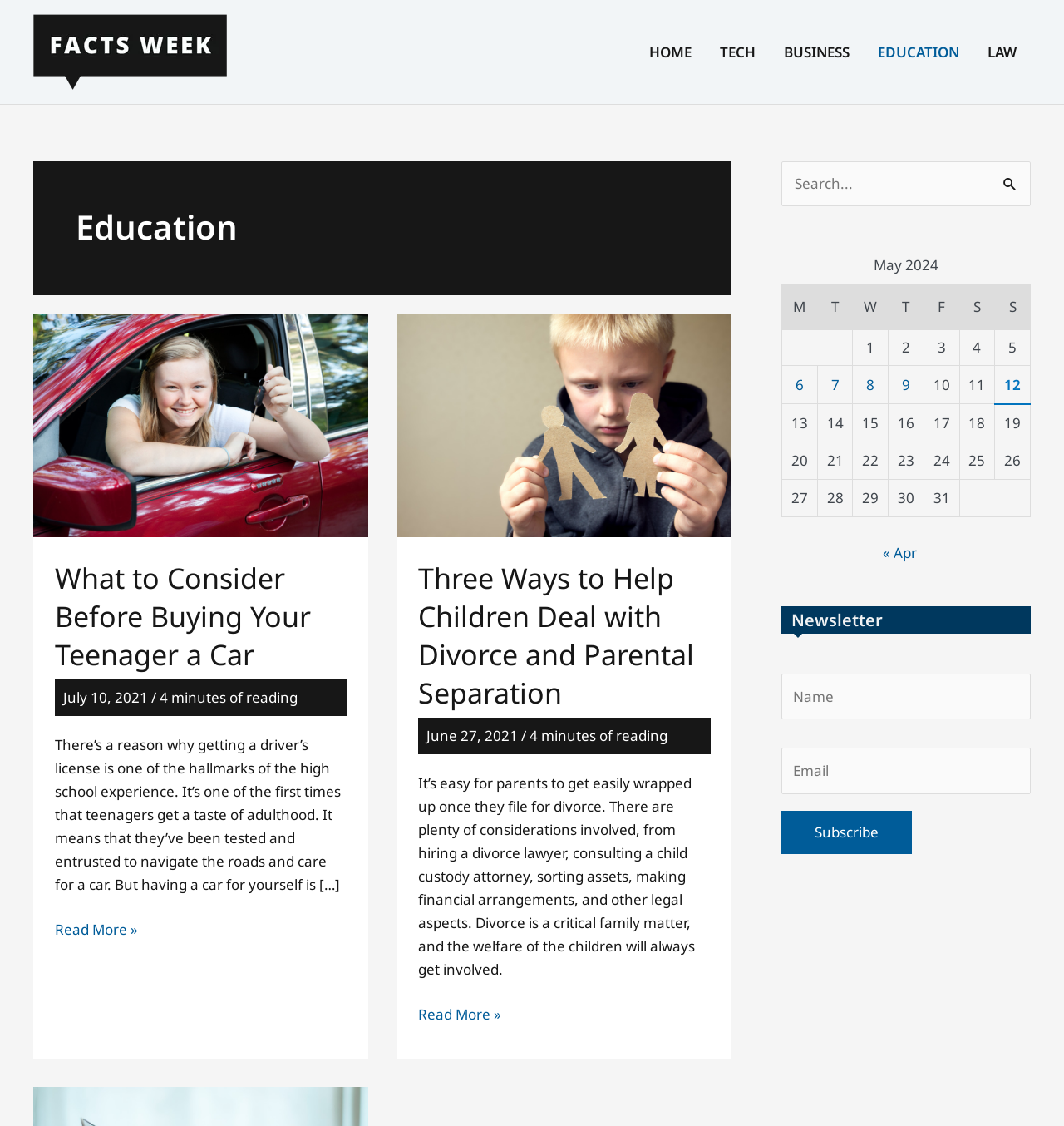Could you find the bounding box coordinates of the clickable area to complete this instruction: "Click on the 'HOME' link"?

[0.597, 0.021, 0.663, 0.071]